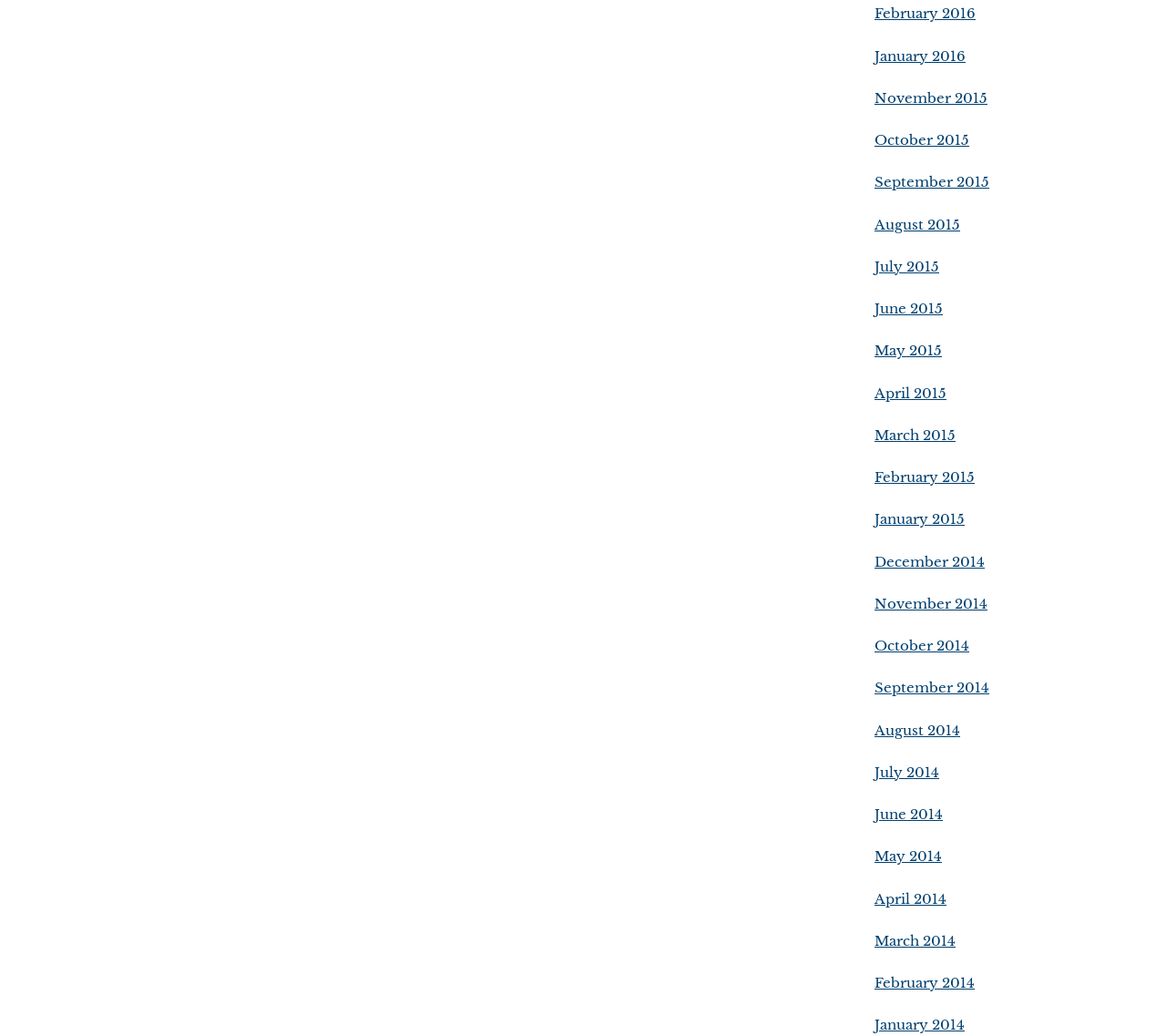Based on the image, provide a detailed response to the question:
How many months are listed in 2015?

I counted the number of links with '2015' in their text and found that there are 12 months listed in 2015, from January 2015 to December 2015.